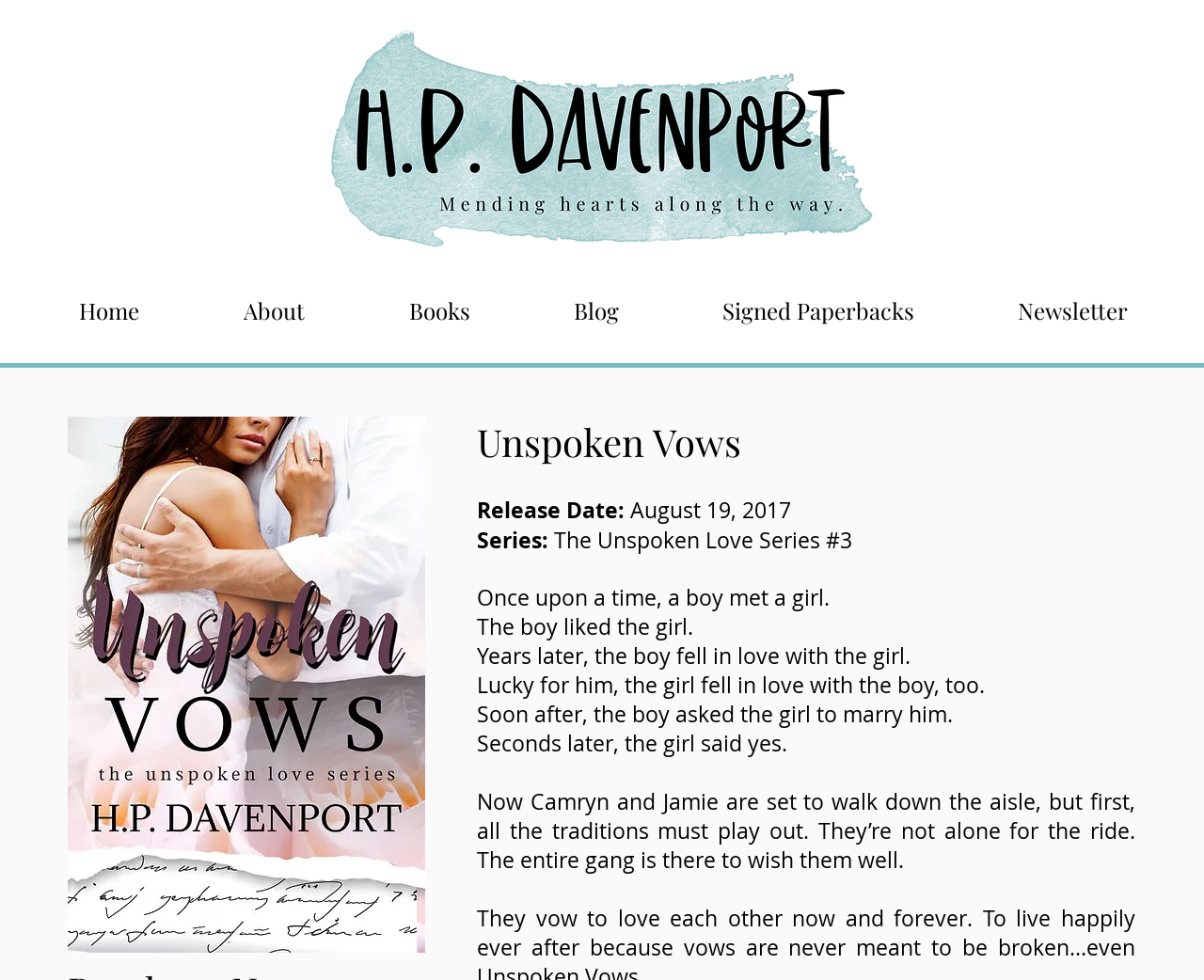Identify the bounding box coordinates of the HTML element based on this description: "Blog".

[0.434, 0.298, 0.557, 0.336]